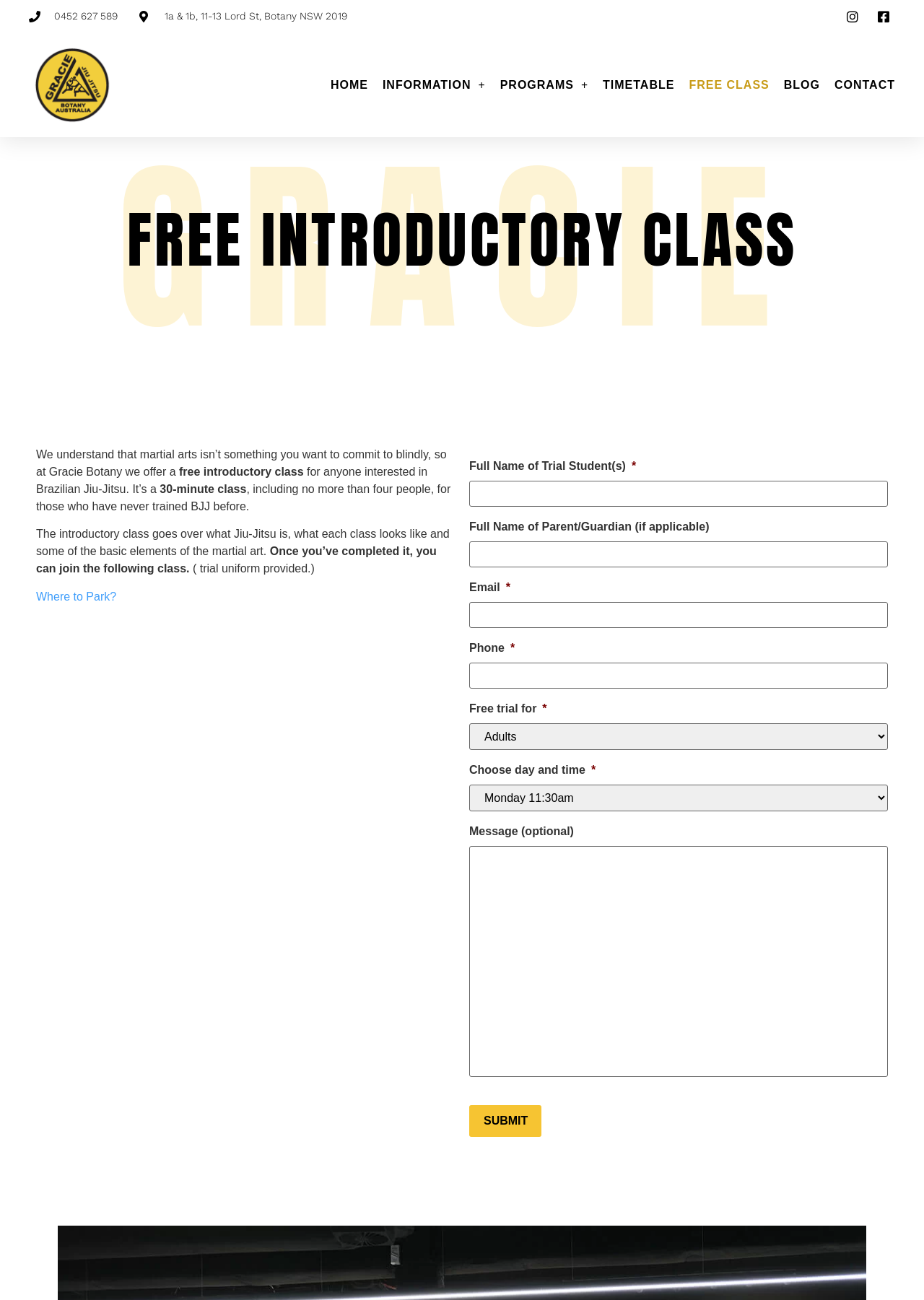What is required to submit the trial class form?
Using the information from the image, give a concise answer in one word or a short phrase.

Full name, email, and phone